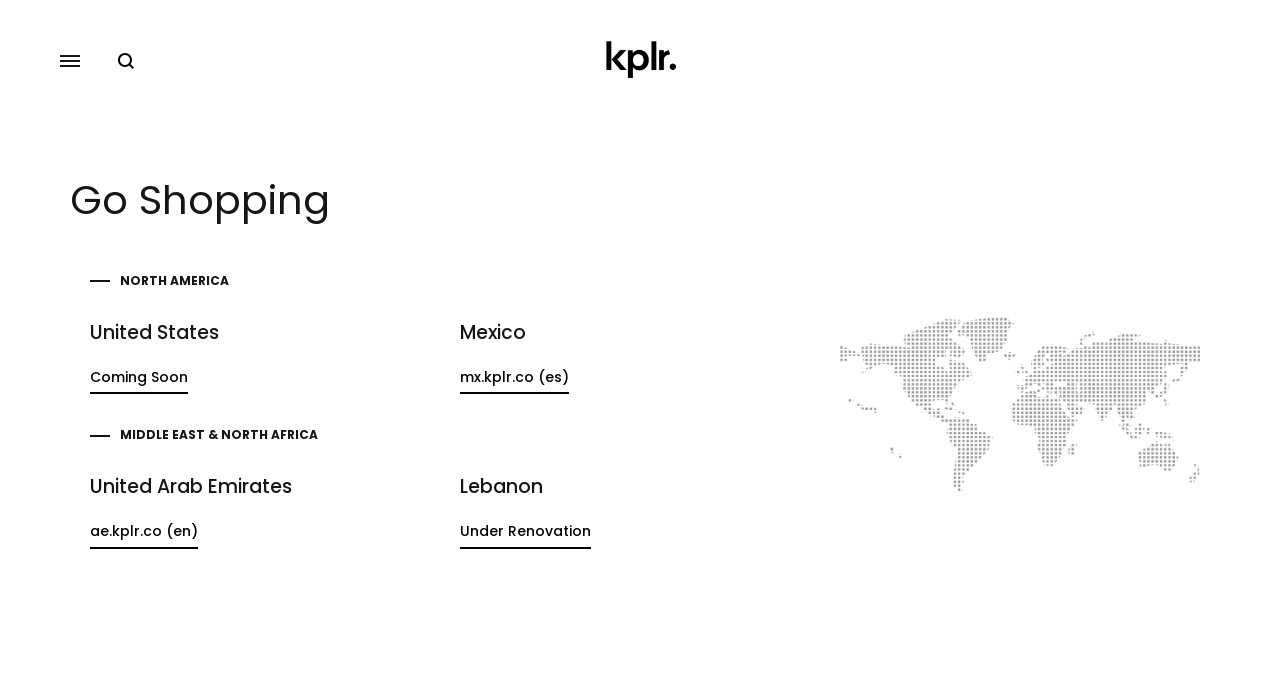Using the image as a reference, answer the following question in as much detail as possible:
What is the language of the UAE website?

I looked at the button next to the 'United Arab Emirates' heading and saw that it says 'ae.kplr.co (en)', indicating that the language of the UAE website is English.